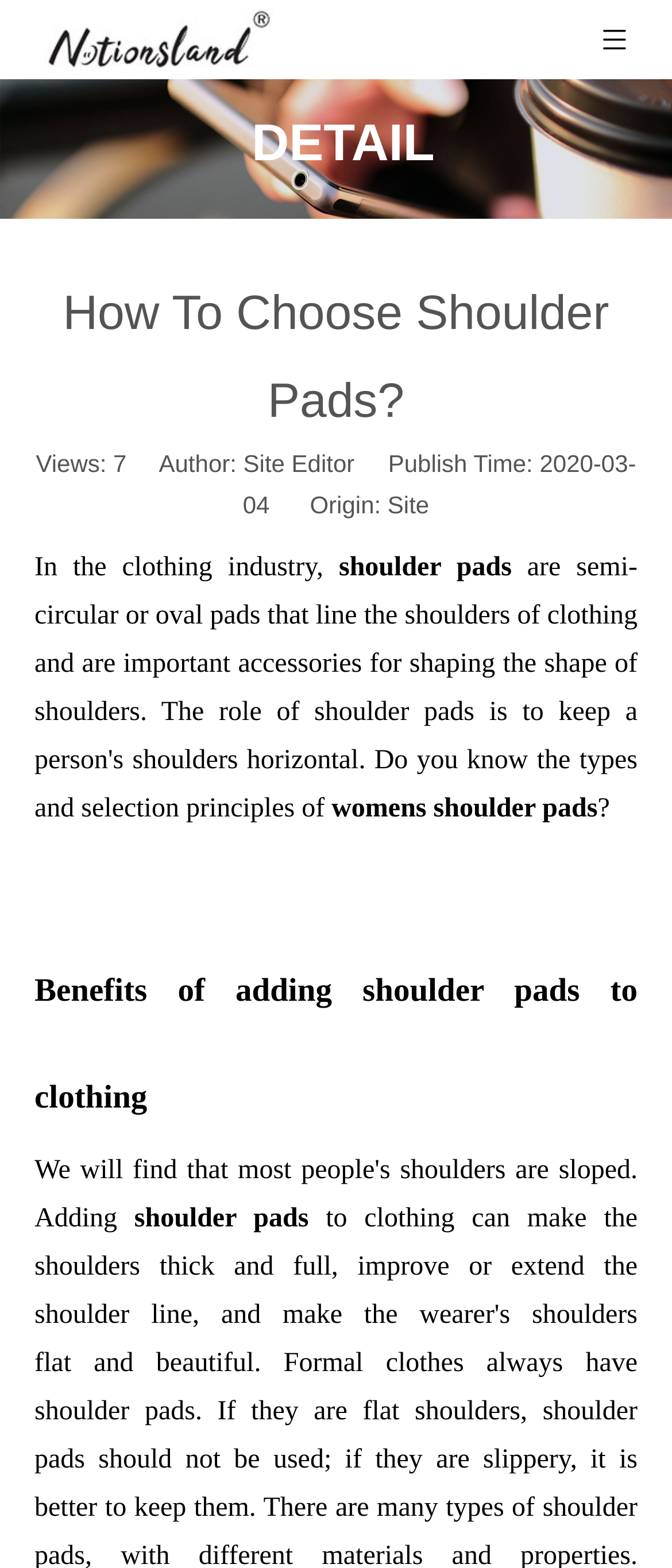Please answer the following question as detailed as possible based on the image: 
What is the role of shoulder pads?

I found the role of shoulder pads by reading the text that says 'The role of shoulder pads is shaping the shape of shoulders.' which is located in the first paragraph of the article.